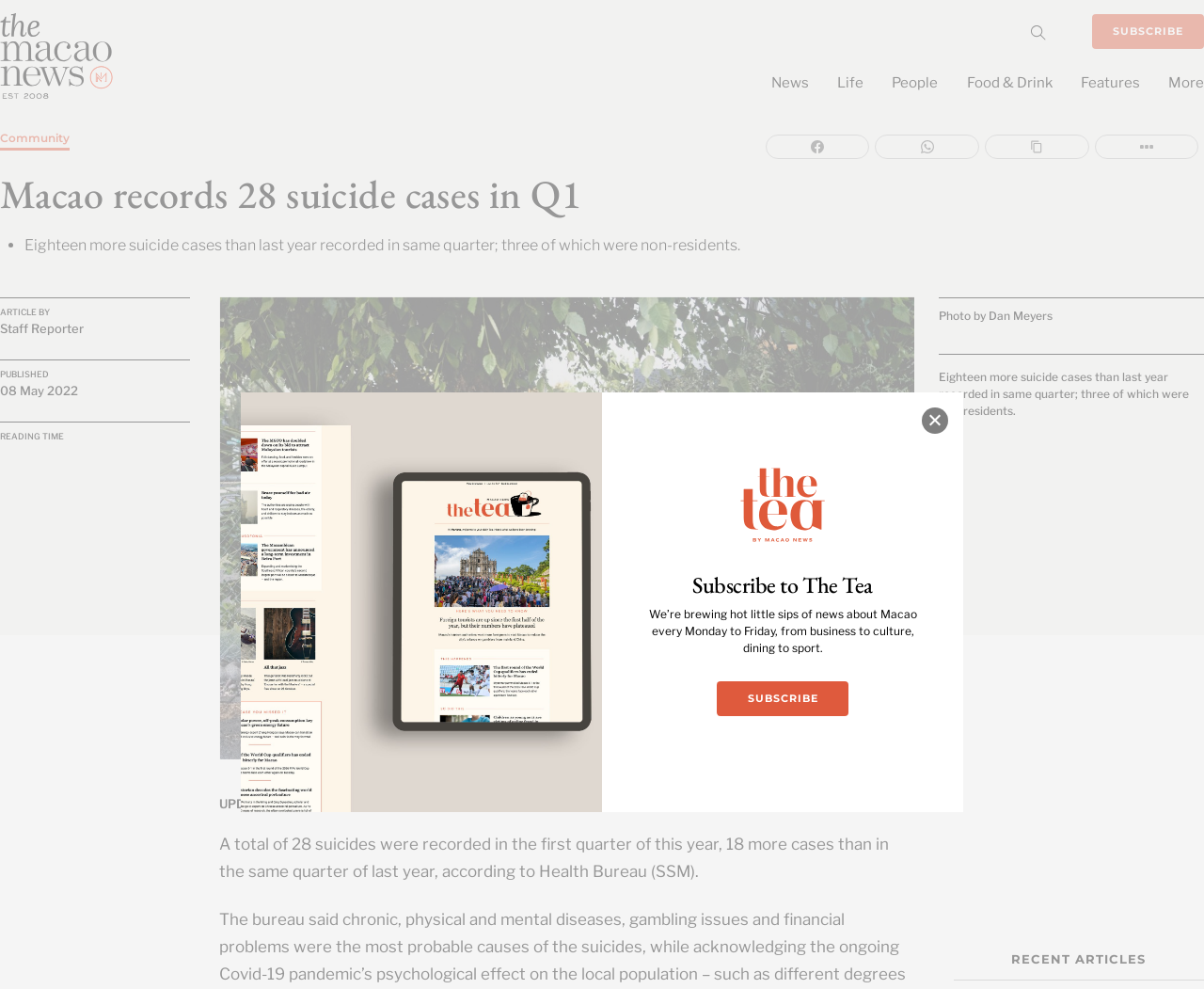Bounding box coordinates are to be given in the format (top-left x, top-left y, bottom-right x, bottom-right y). All values must be floating point numbers between 0 and 1. Provide the bounding box coordinate for the UI element described as: More

[0.97, 0.066, 1.0, 0.098]